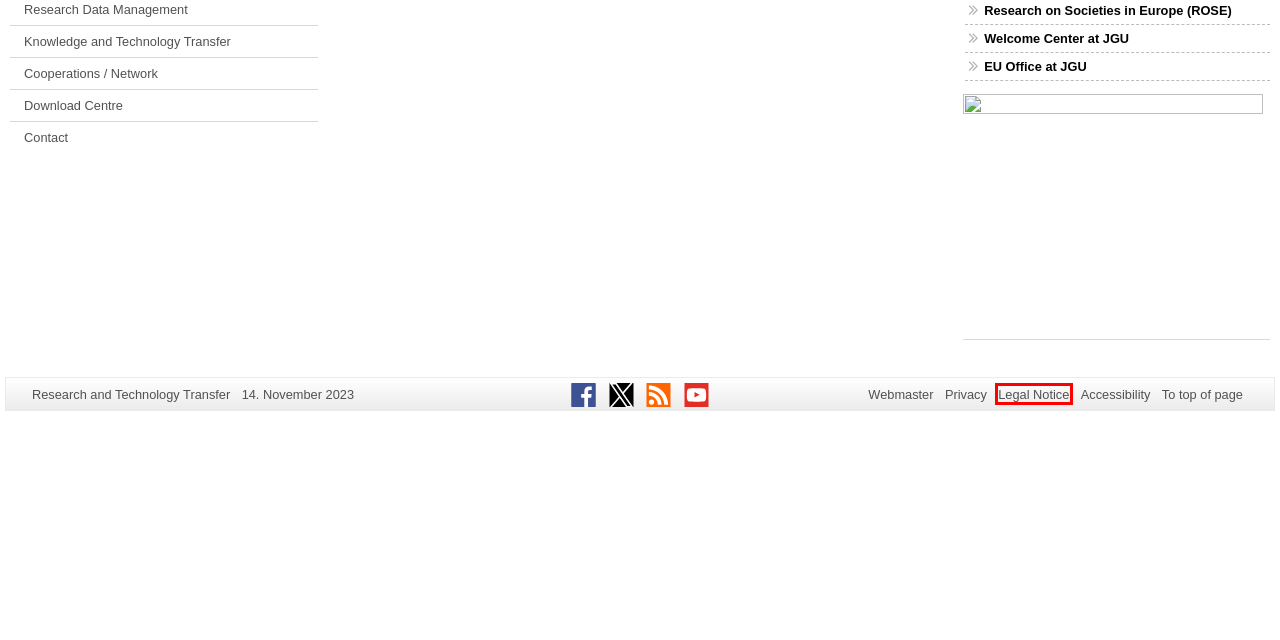You are given a screenshot of a webpage with a red rectangle bounding box around an element. Choose the best webpage description that matches the page after clicking the element in the bounding box. Here are the candidates:
A. Cooperations / Network | Research and Technology Transfer
B. Legal Notice | Administration
C. Welcome Center for International Scholars | JGU International
D. Knowledge and Technology Transfer | Research and Technology Transfer
E. Accessibility – Johannes Gutenberg University Mainz
F. European Research Council | Research and Technology Transfer
G. Download Centre | Research and Technology Transfer
H. Privacy policy – Johannes Gutenberg University Mainz

B